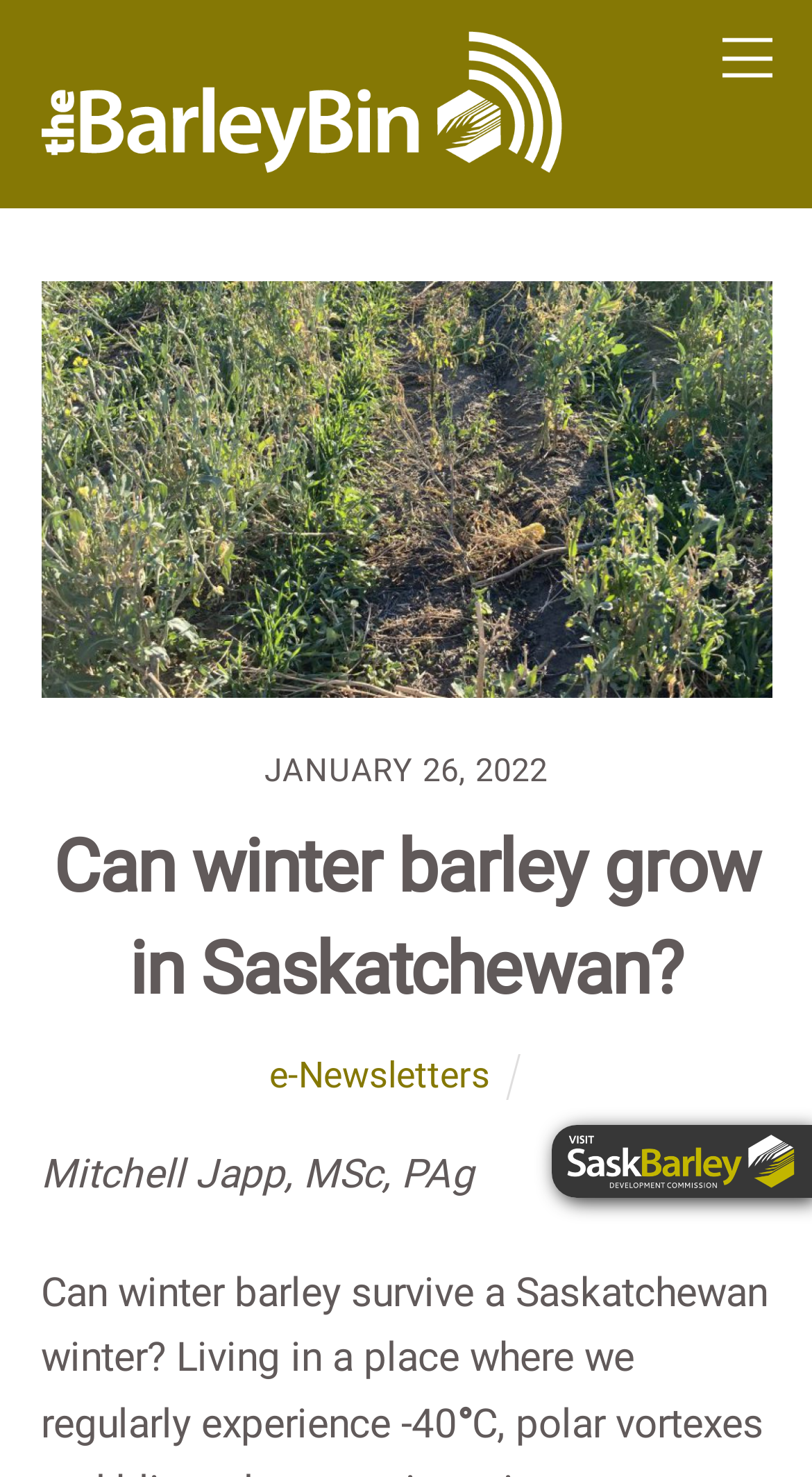Given the description alt="IMG_2636" title="IMG_2636", predict the bounding box coordinates of the UI element. Ensure the coordinates are in the format (top-left x, top-left y, bottom-right x, bottom-right y) and all values are between 0 and 1.

[0.05, 0.434, 0.95, 0.467]